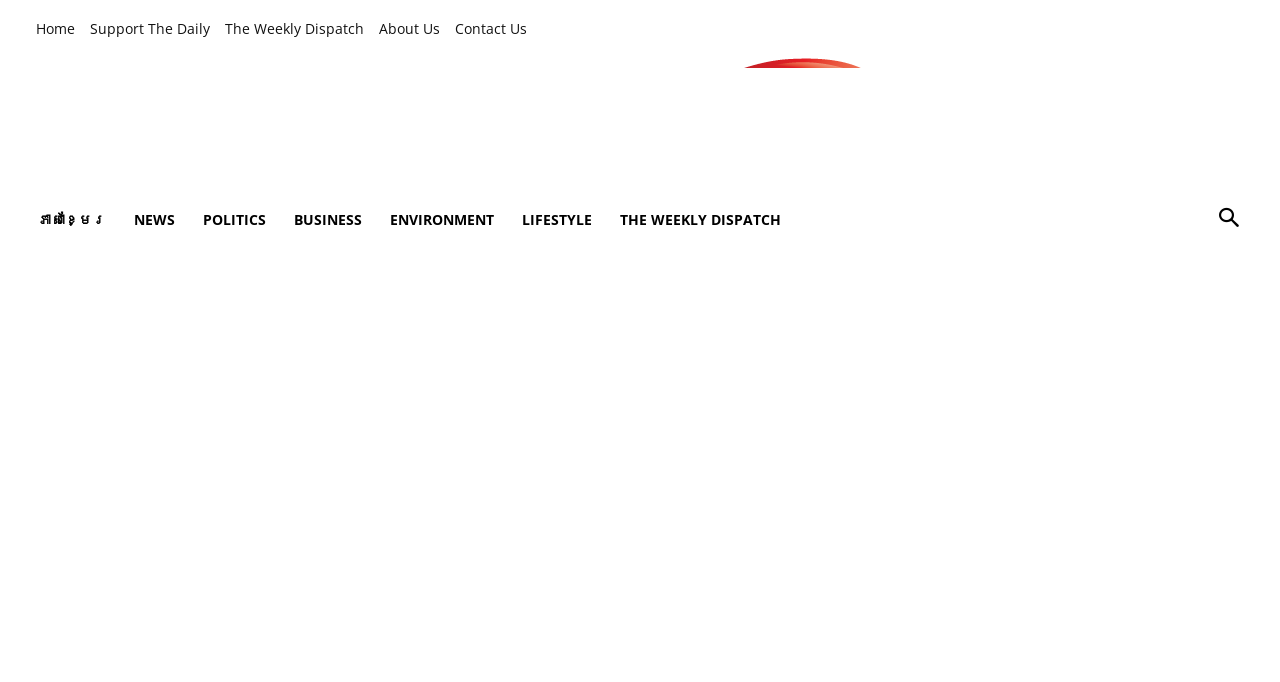Determine the bounding box coordinates of the clickable region to carry out the instruction: "read news".

[0.094, 0.287, 0.148, 0.357]